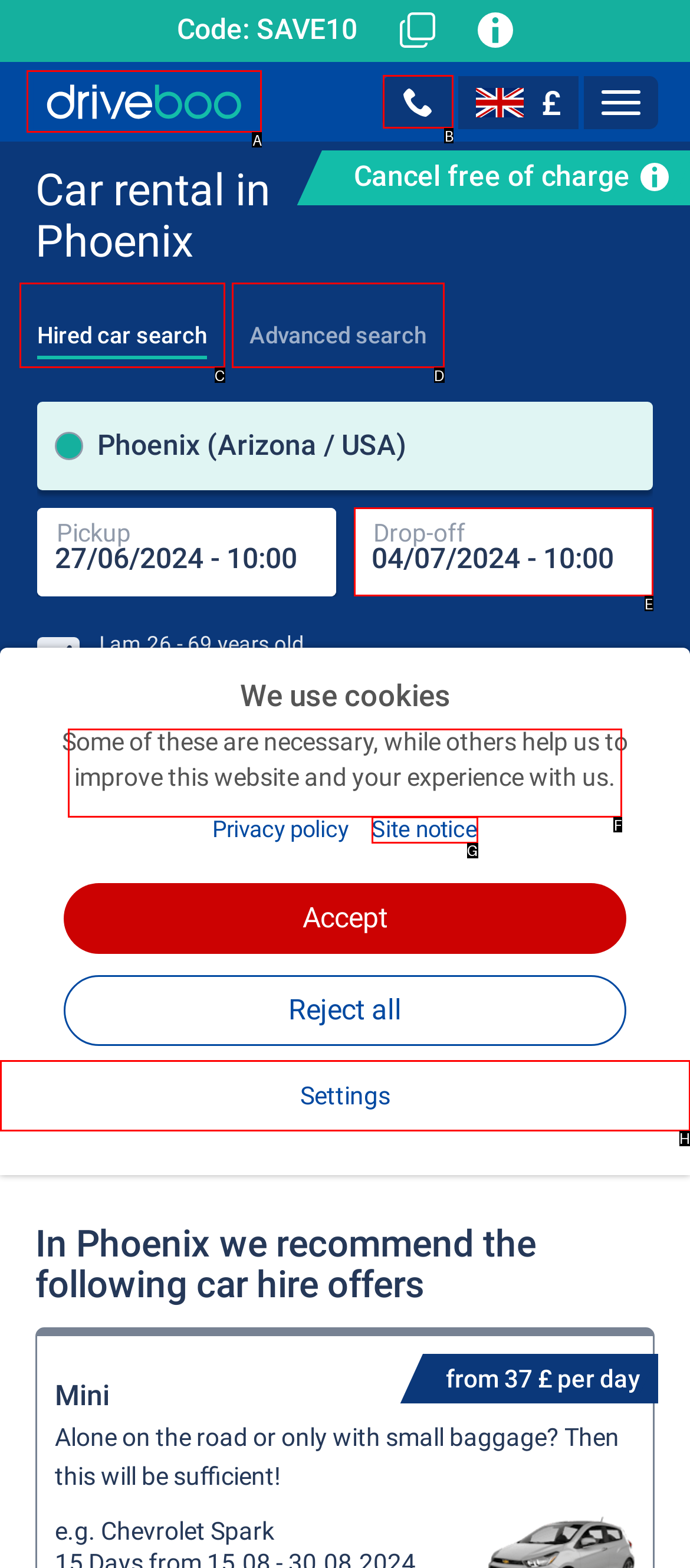Identify which HTML element to click to fulfill the following task: Click the 'Service team' button. Provide your response using the letter of the correct choice.

B